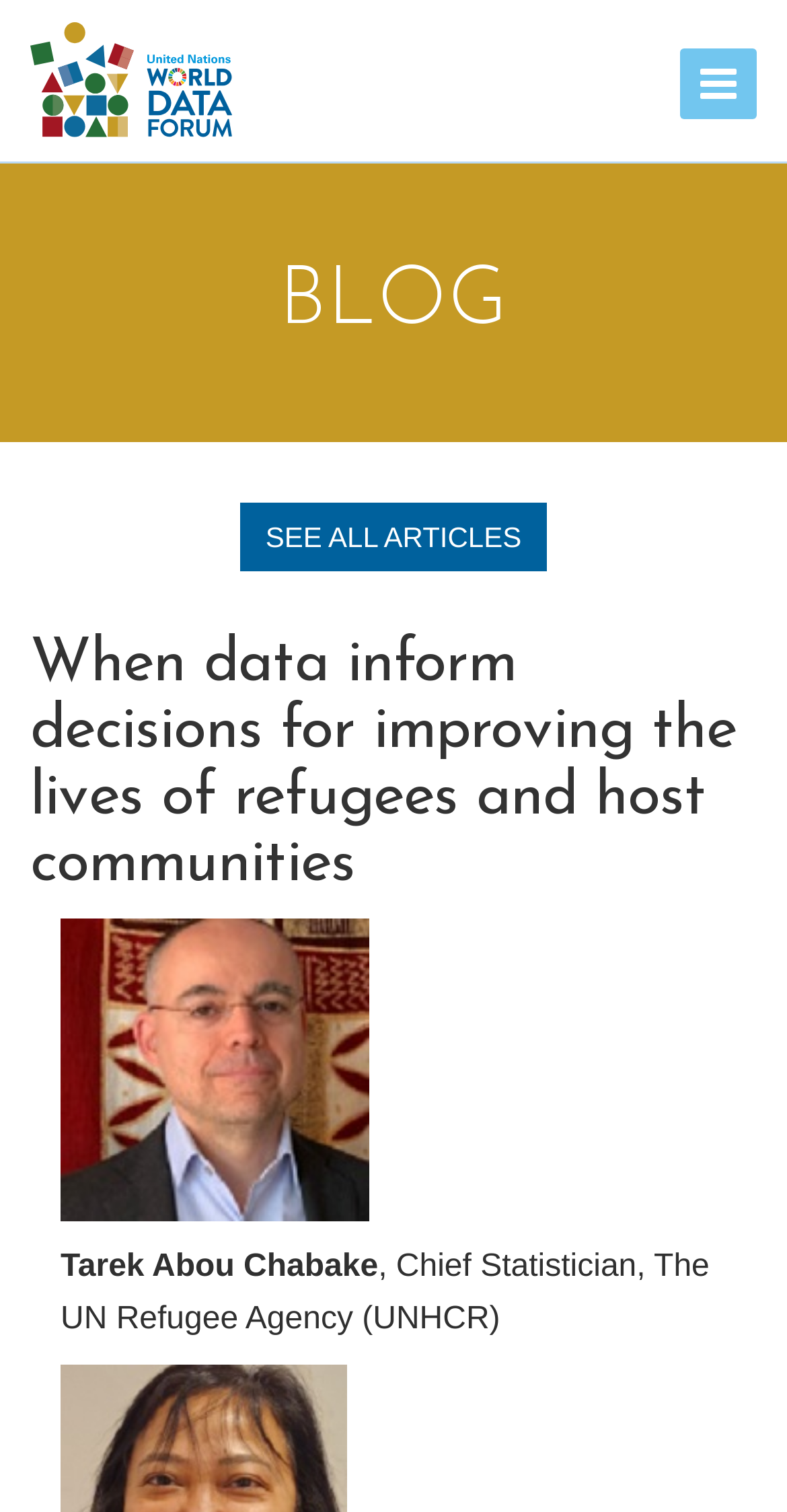Using the webpage screenshot and the element description parent_node: Toggle Navigation, determine the bounding box coordinates. Specify the coordinates in the format (top-left x, top-left y, bottom-right x, bottom-right y) with values ranging from 0 to 1.

[0.013, 0.021, 0.295, 0.088]